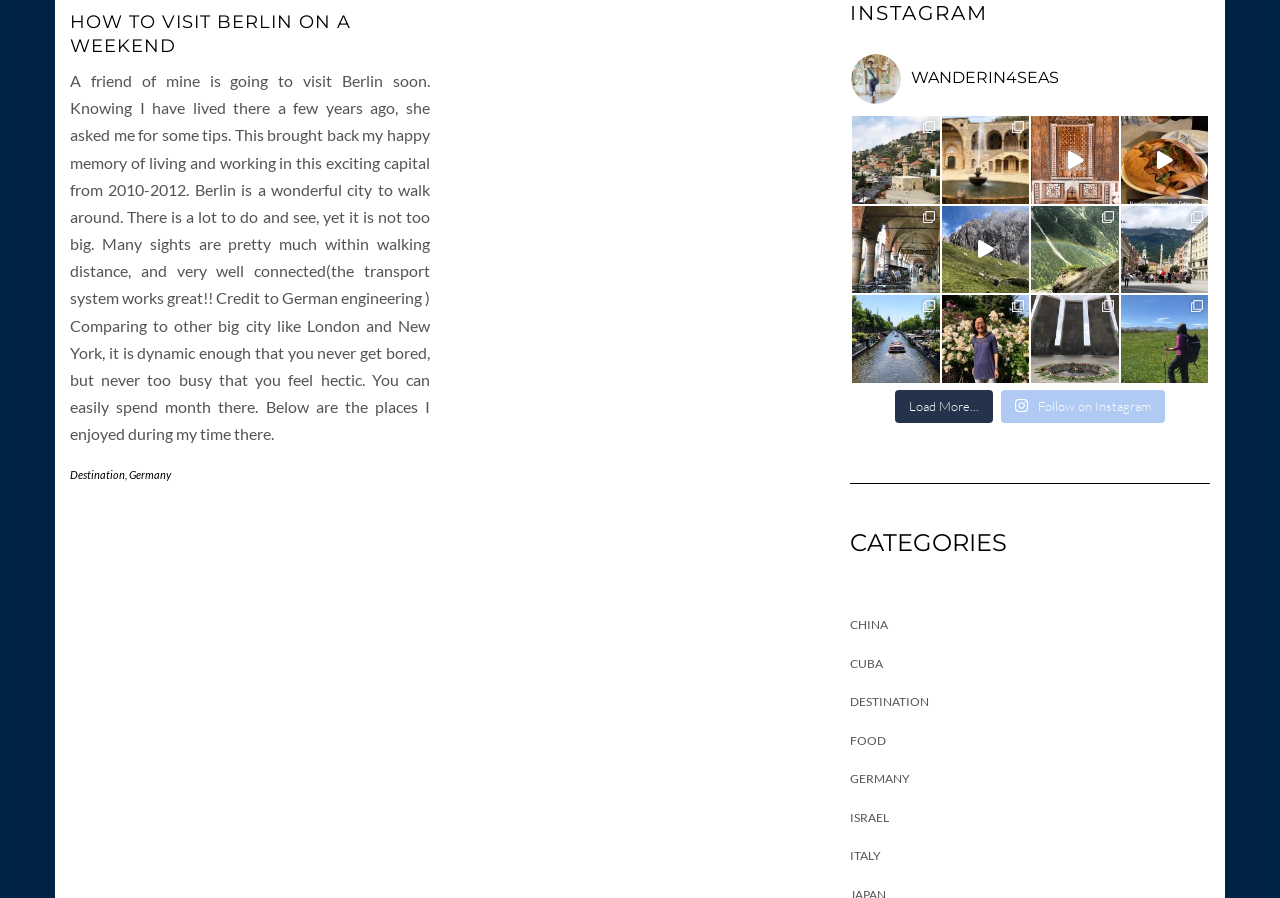Bounding box coordinates must be specified in the format (top-left x, top-left y, bottom-right x, bottom-right y). All values should be floating point numbers between 0 and 1. What are the bounding box coordinates of the UI element described as: Destination

[0.055, 0.521, 0.098, 0.535]